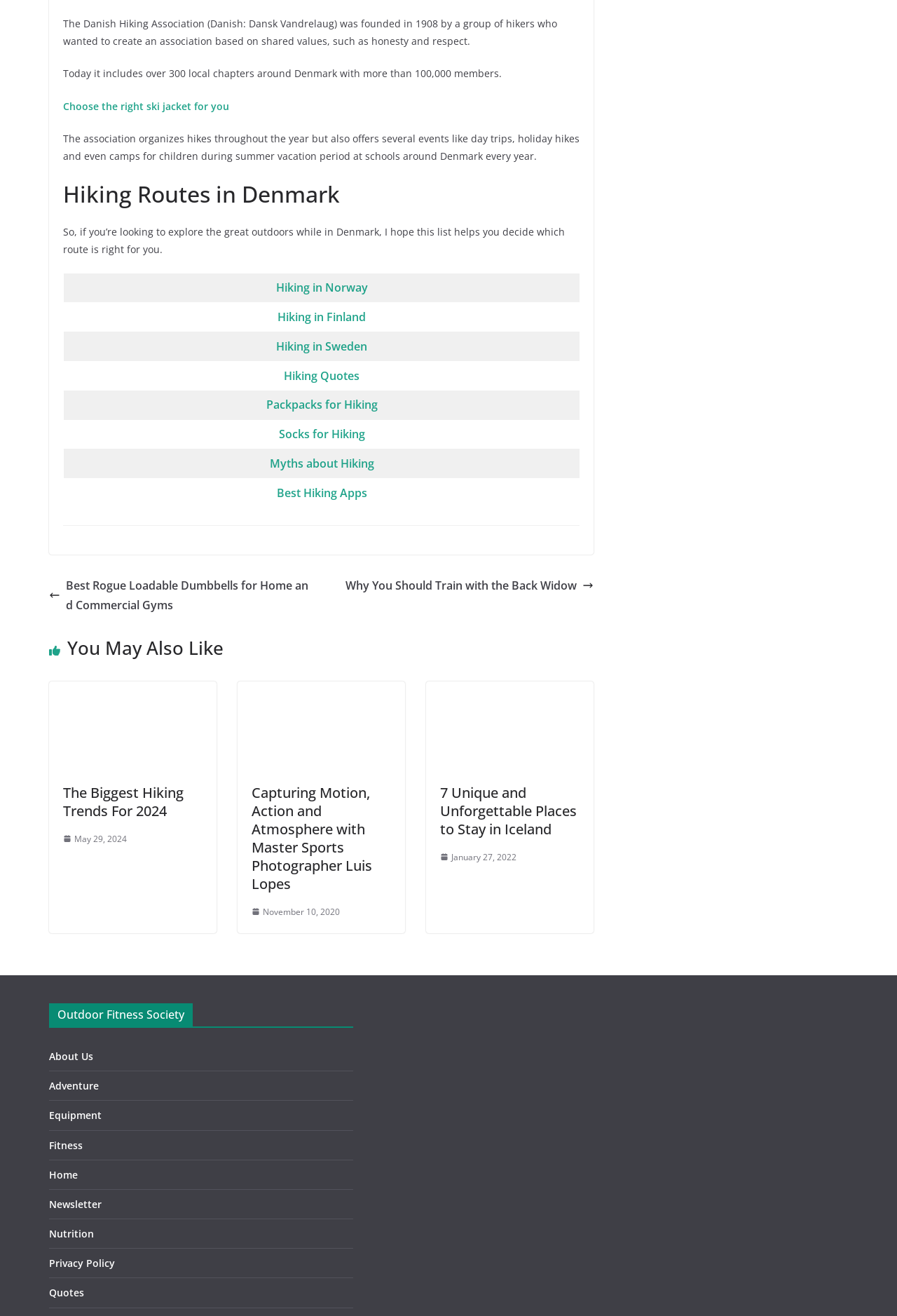Provide the bounding box coordinates, formatted as (top-left x, top-left y, bottom-right x, bottom-right y), with all values being floating point numbers between 0 and 1. Identify the bounding box of the UI element that matches the description: Adventure

[0.055, 0.82, 0.11, 0.83]